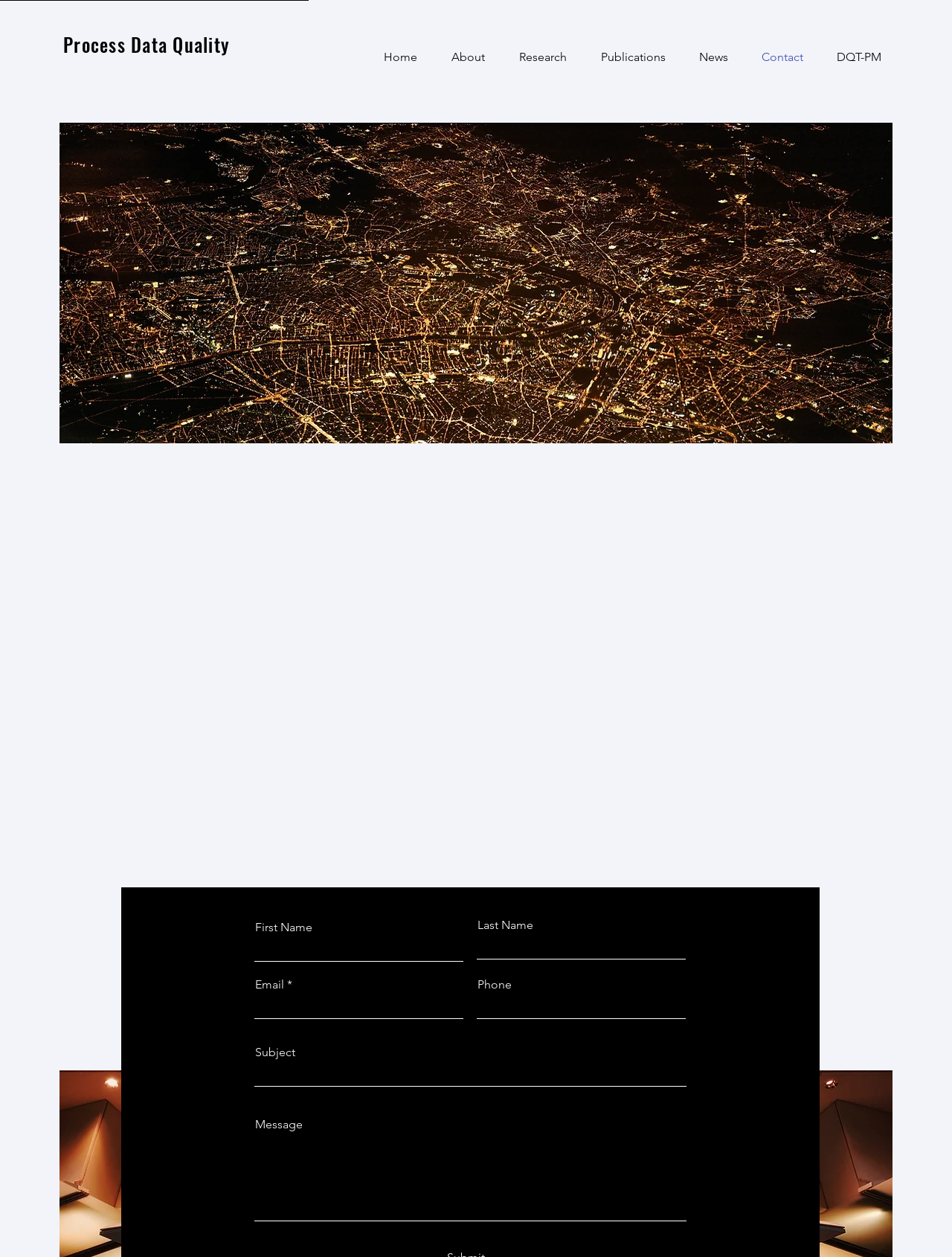Please specify the bounding box coordinates of the clickable region to carry out the following instruction: "Fill in the 'First Name' field". The coordinates should be four float numbers between 0 and 1, in the format [left, top, right, bottom].

[0.267, 0.748, 0.487, 0.765]